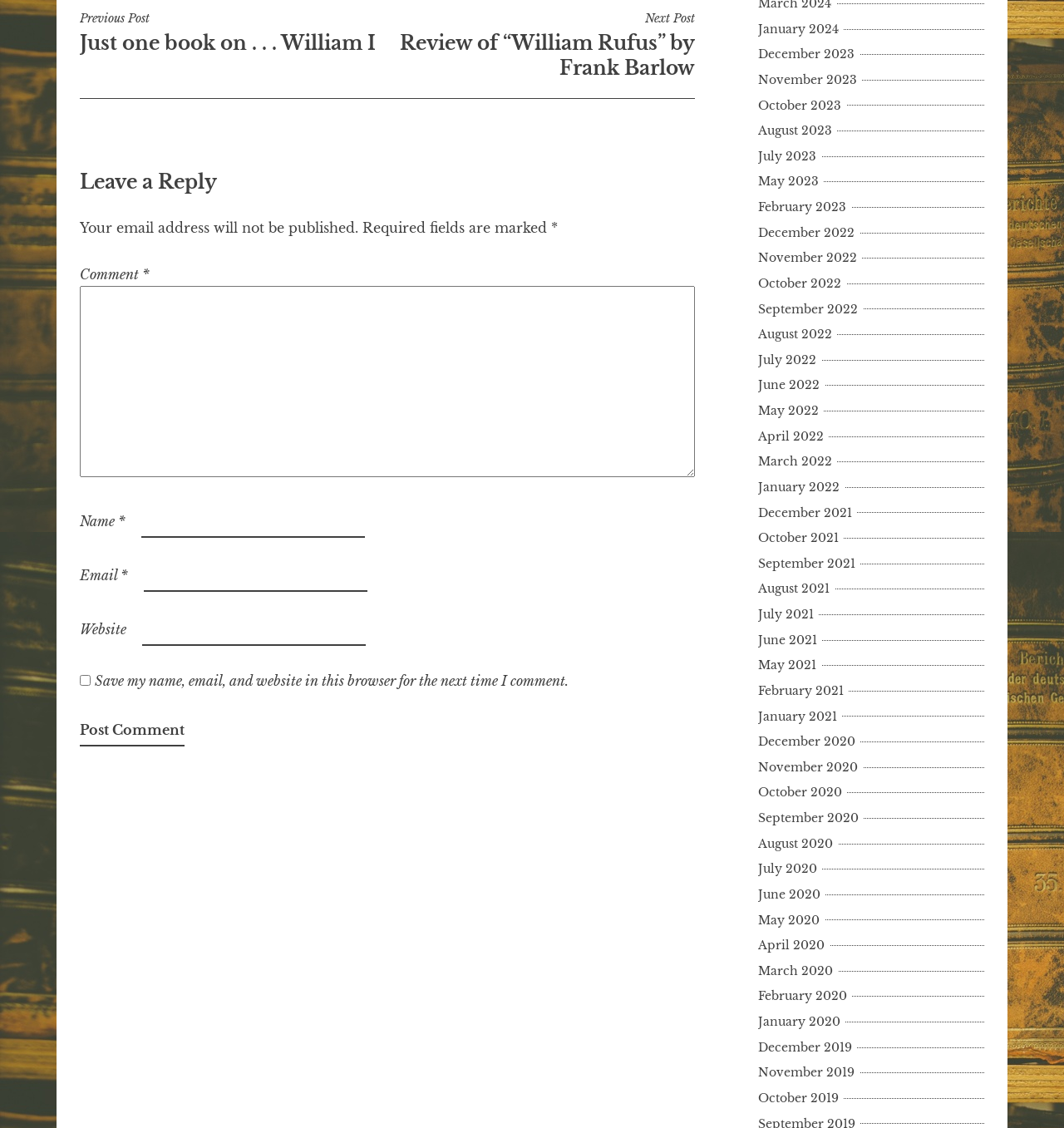Please pinpoint the bounding box coordinates for the region I should click to adhere to this instruction: "Post a comment".

[0.075, 0.634, 0.173, 0.661]